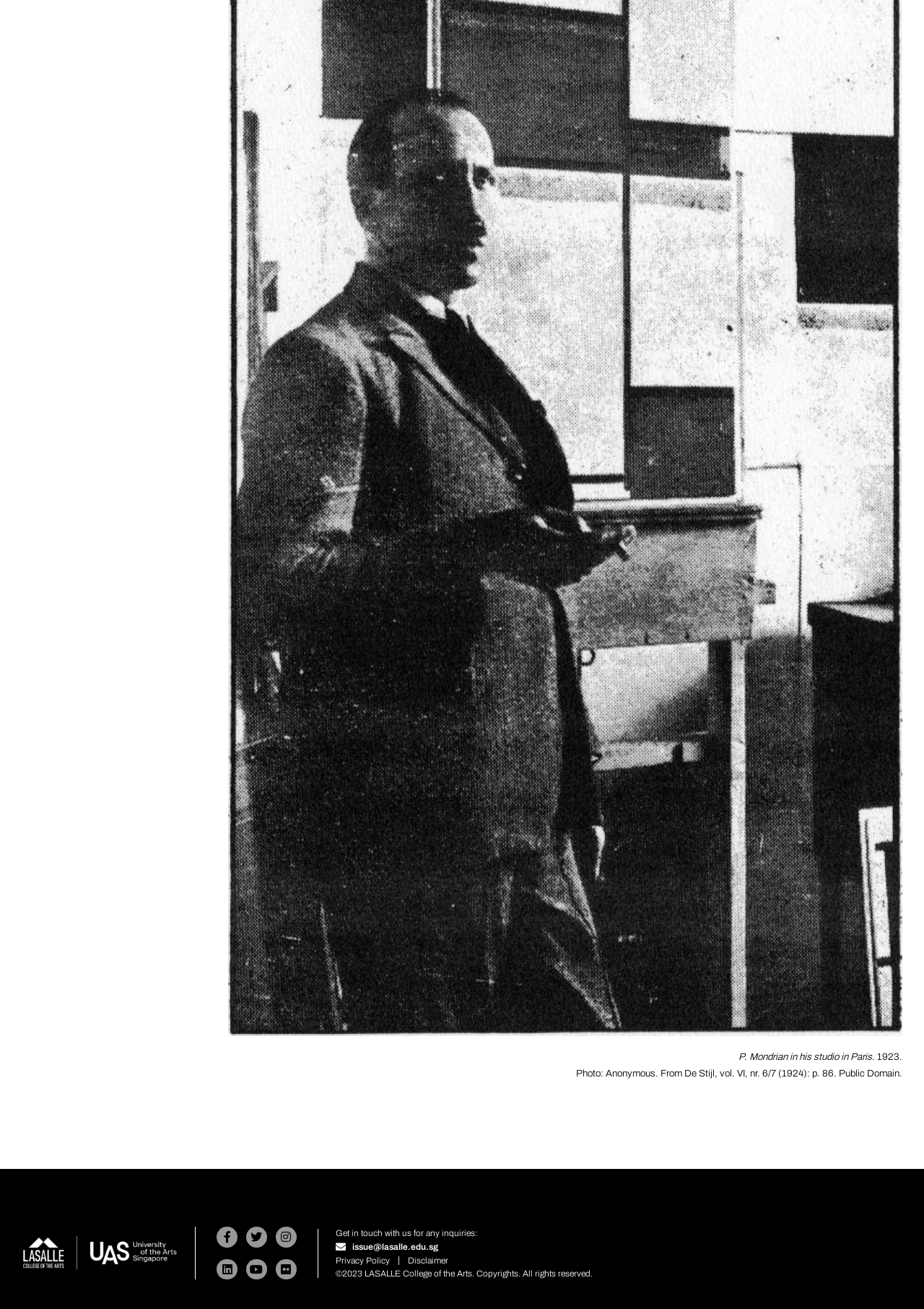With reference to the image, please provide a detailed answer to the following question: What is the email address for inquiries?

The answer can be found in the link element with the text 'issue@lasalle.edu.sg' which is located at the bottom of the webpage.